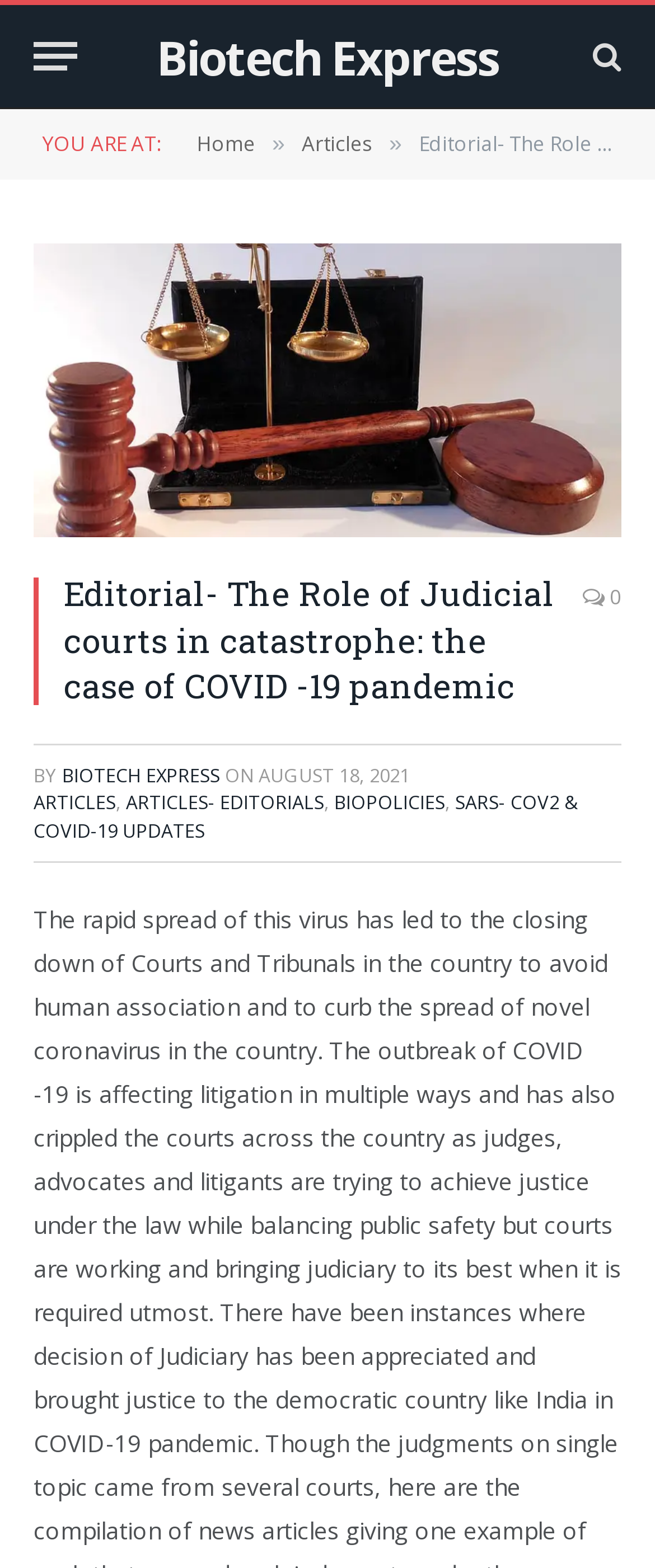What is the name of the website?
Look at the image and answer with only one word or phrase.

Biotech Express